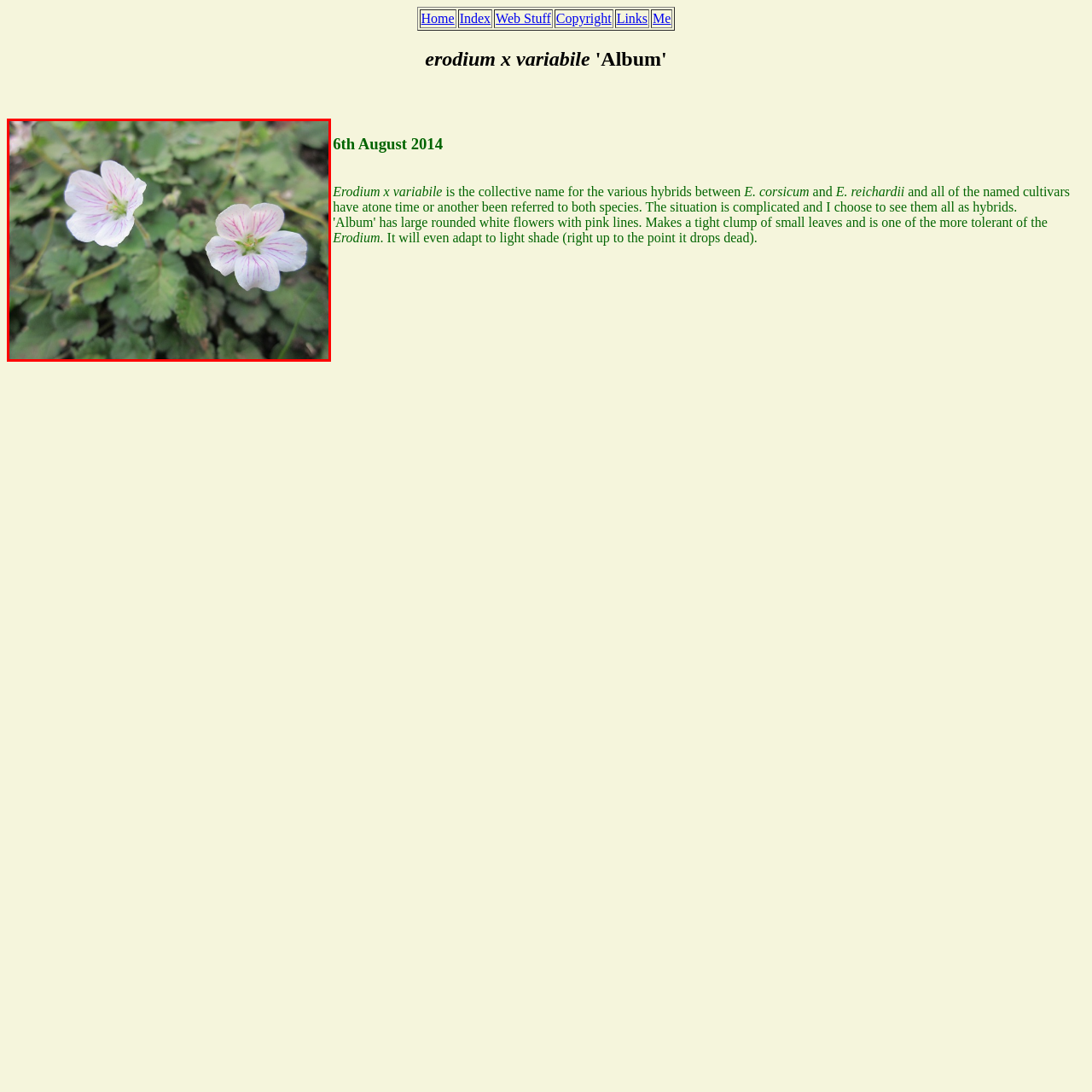Generate a detailed description of the image highlighted within the red border.

The image features delicate white flowers of the plant called *Erodium x variabile*, commonly known as a geranium or crane's-bill. Each flower displays subtle hints of pale pink veins radiating from the center, creating an intricate pattern against the soft white petals. The lush green foliage sets a vibrant backdrop, highlighting the flowers' elegance and soft texture. This plant is a hybrid between *E. corsicum* and *E. reichardii*, representing a diversity of cultivars that have long been appreciated for their ornamental beauty. The photograph captures the flowers in a natural setting, emphasizing their ability to thrive even in partial shade, making them a versatile addition to gardens.